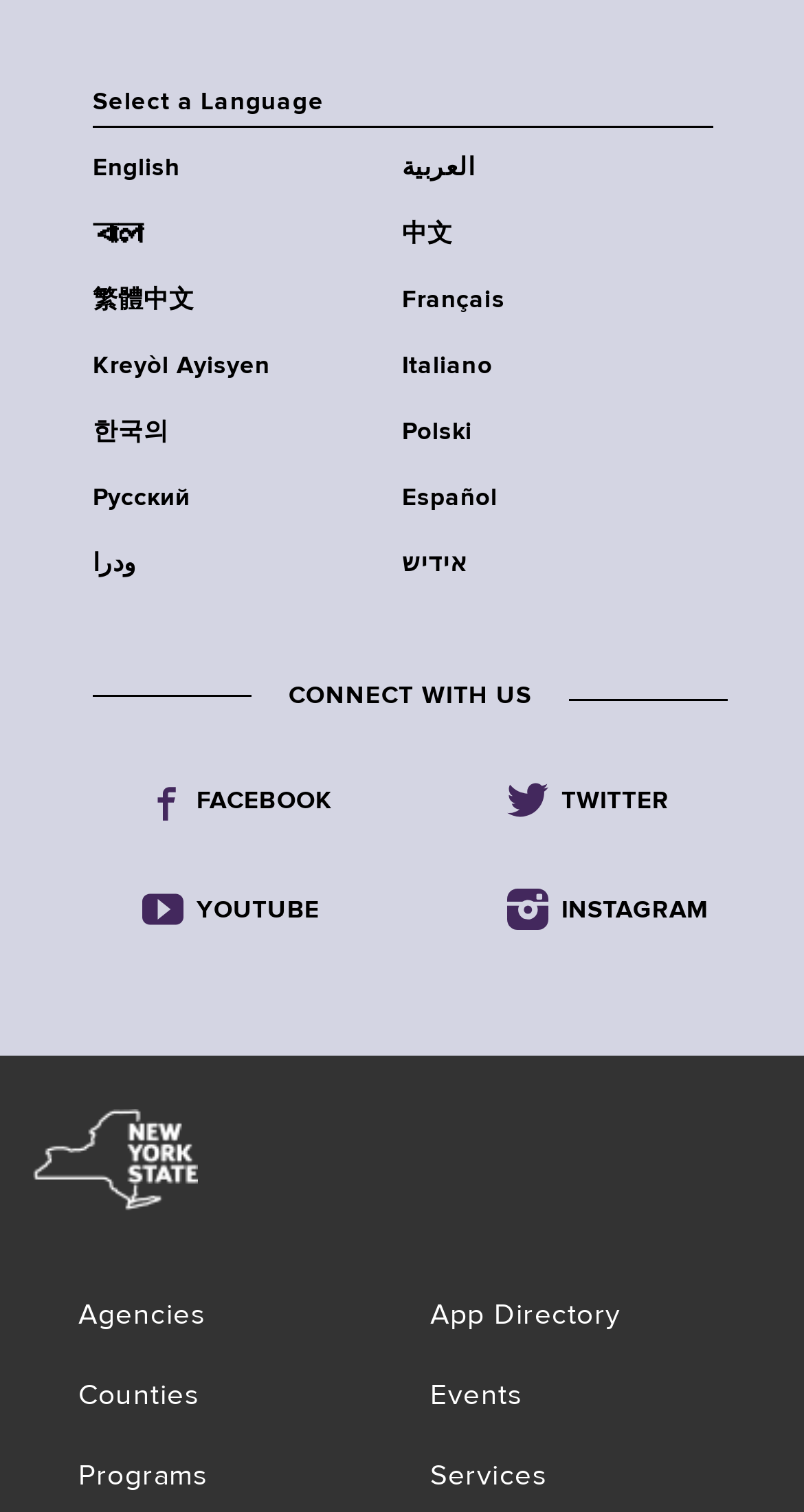Use a single word or phrase to answer this question: 
What is the last link in the bottom section?

Services